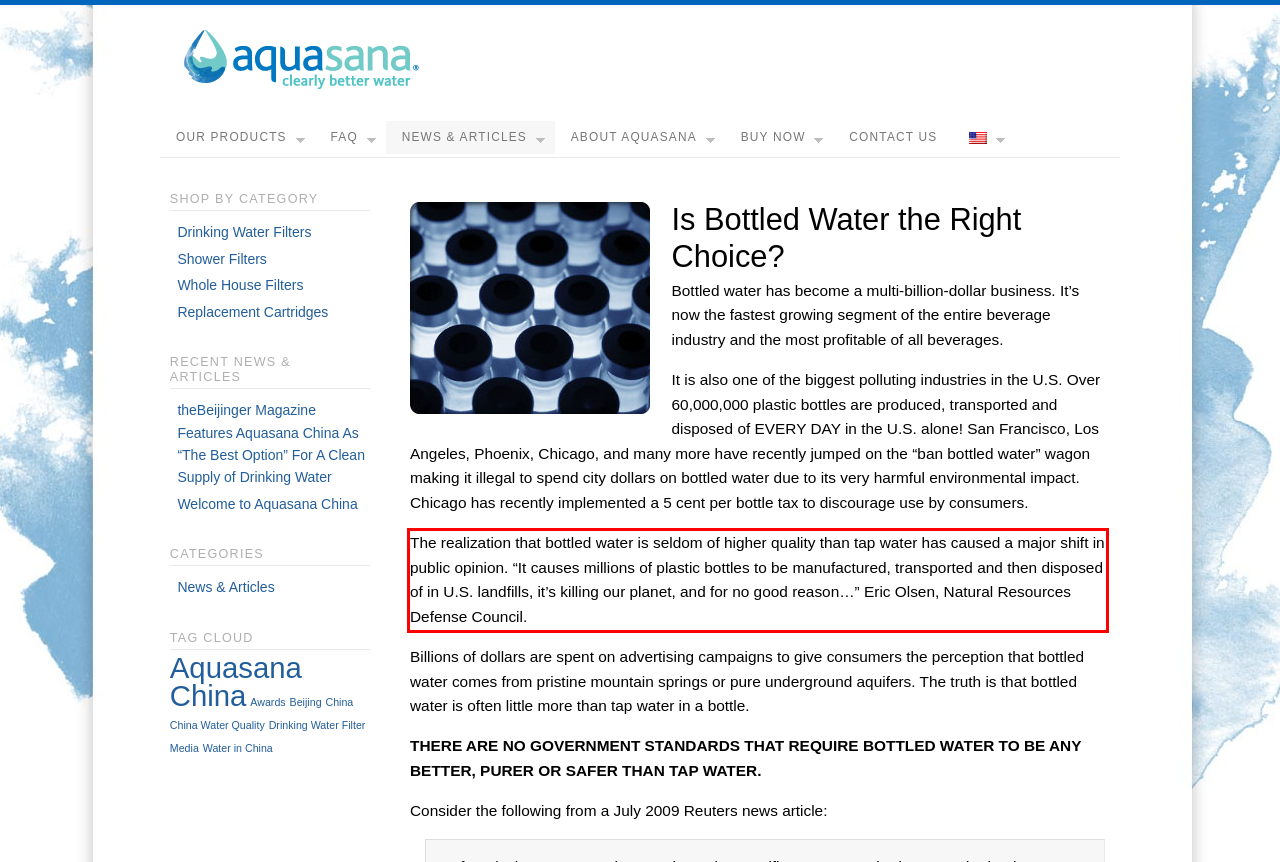Analyze the screenshot of a webpage where a red rectangle is bounding a UI element. Extract and generate the text content within this red bounding box.

The realization that bottled water is seldom of higher quality than tap water has caused a major shift in public opinion. “It causes millions of plastic bottles to be manufactured, transported and then disposed of in U.S. landfills, it’s killing our planet, and for no good reason…” Eric Olsen, Natural Resources Defense Council.